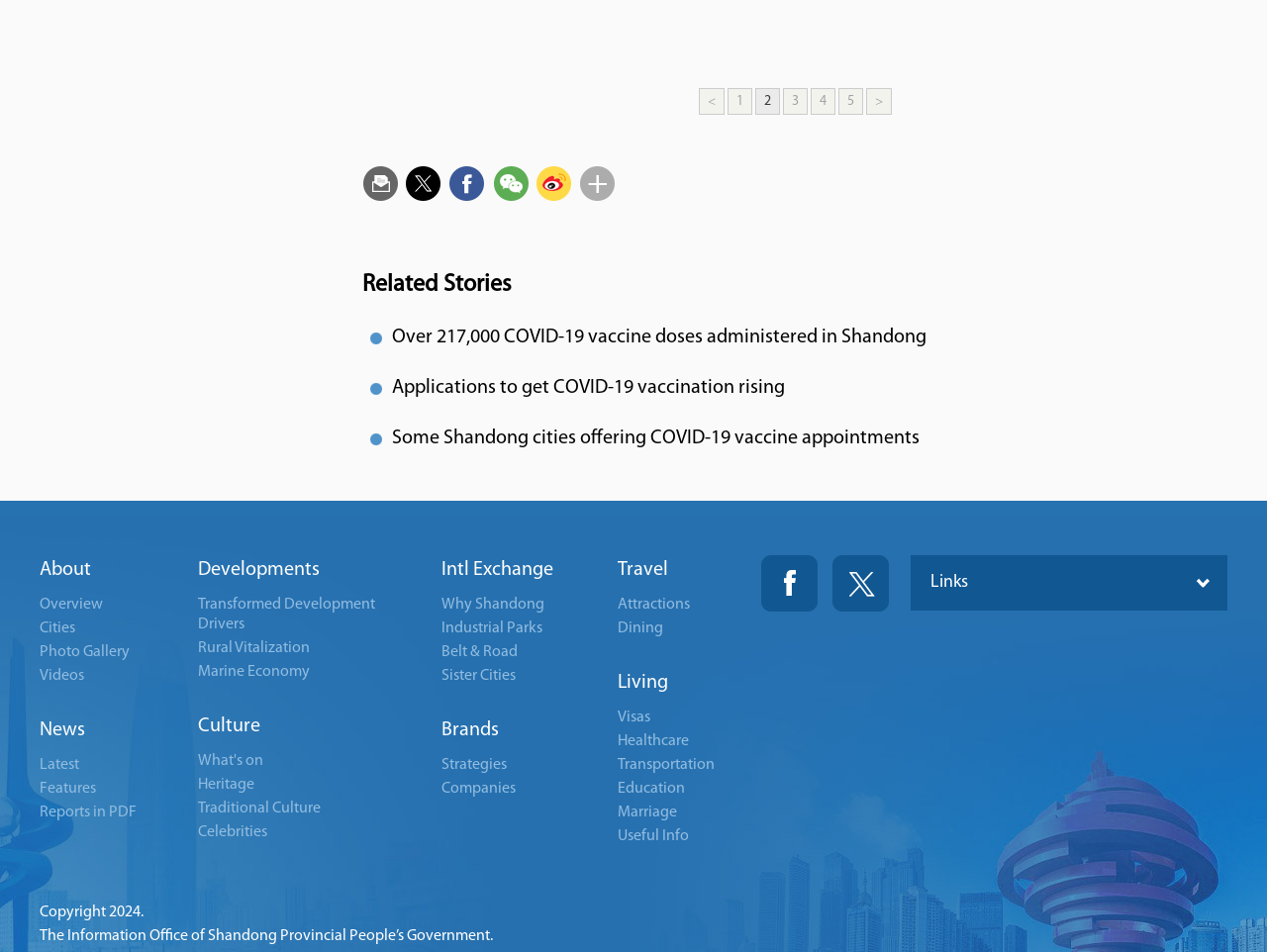Please determine the bounding box coordinates of the element's region to click for the following instruction: "Check 'Facebook'".

[0.601, 0.583, 0.645, 0.642]